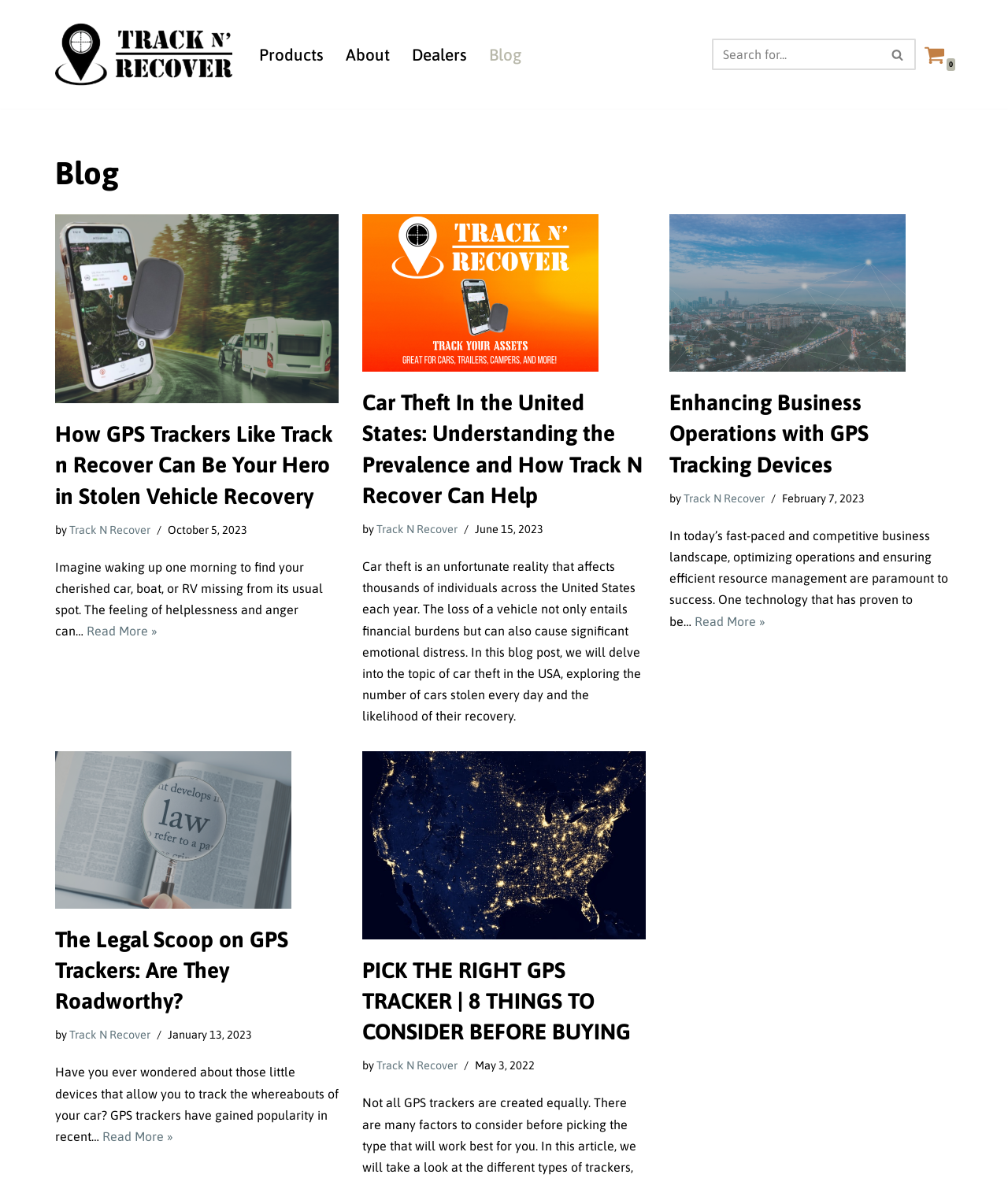What is the purpose of the search box?
Please respond to the question with a detailed and thorough explanation.

I looked at the search box element and found that it is labeled as 'Search'. This suggests that the purpose of the search box is to allow users to search the website for specific content.